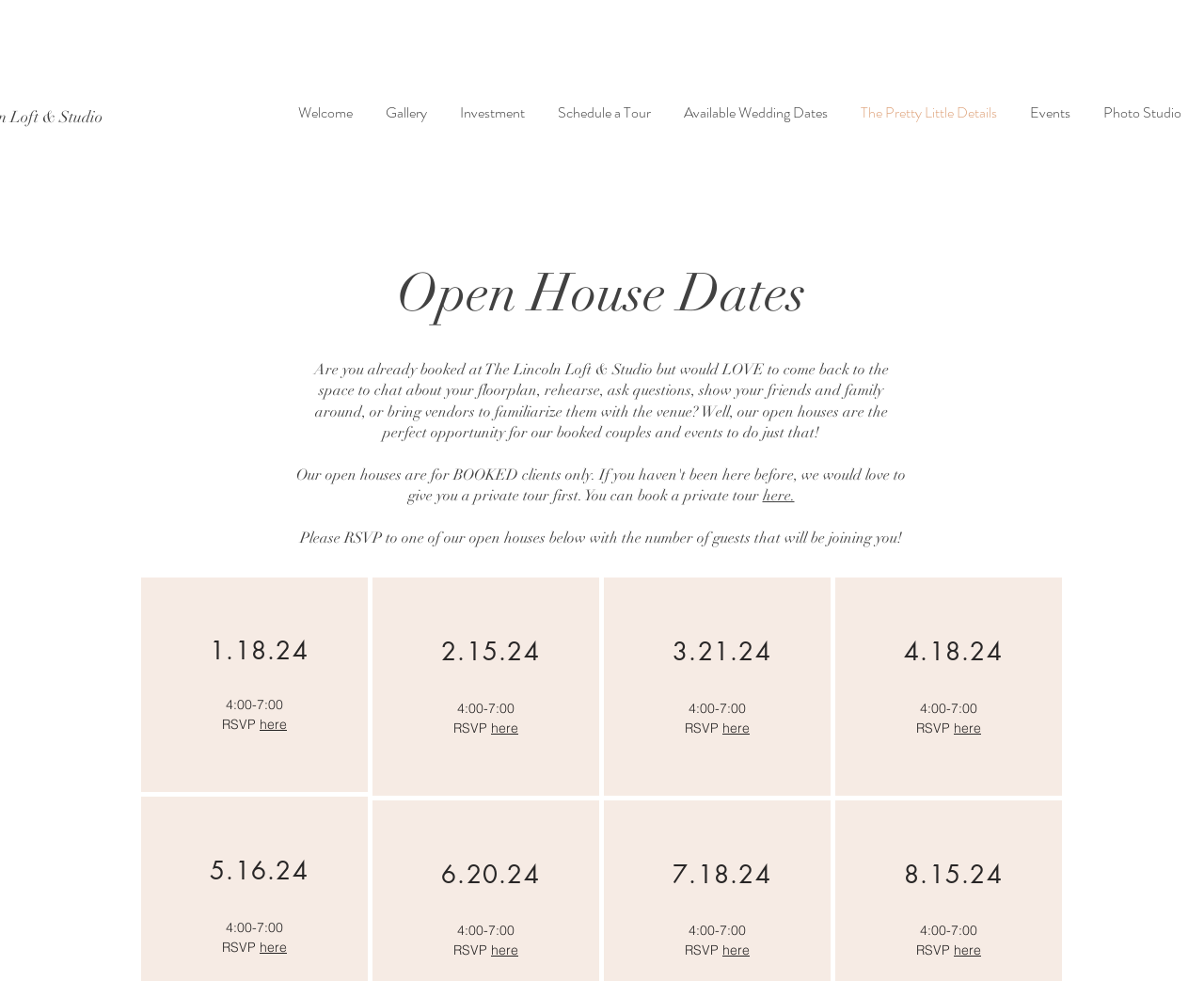Find the bounding box coordinates for the area that must be clicked to perform this action: "Learn about the pretty little details".

[0.701, 0.091, 0.841, 0.139]